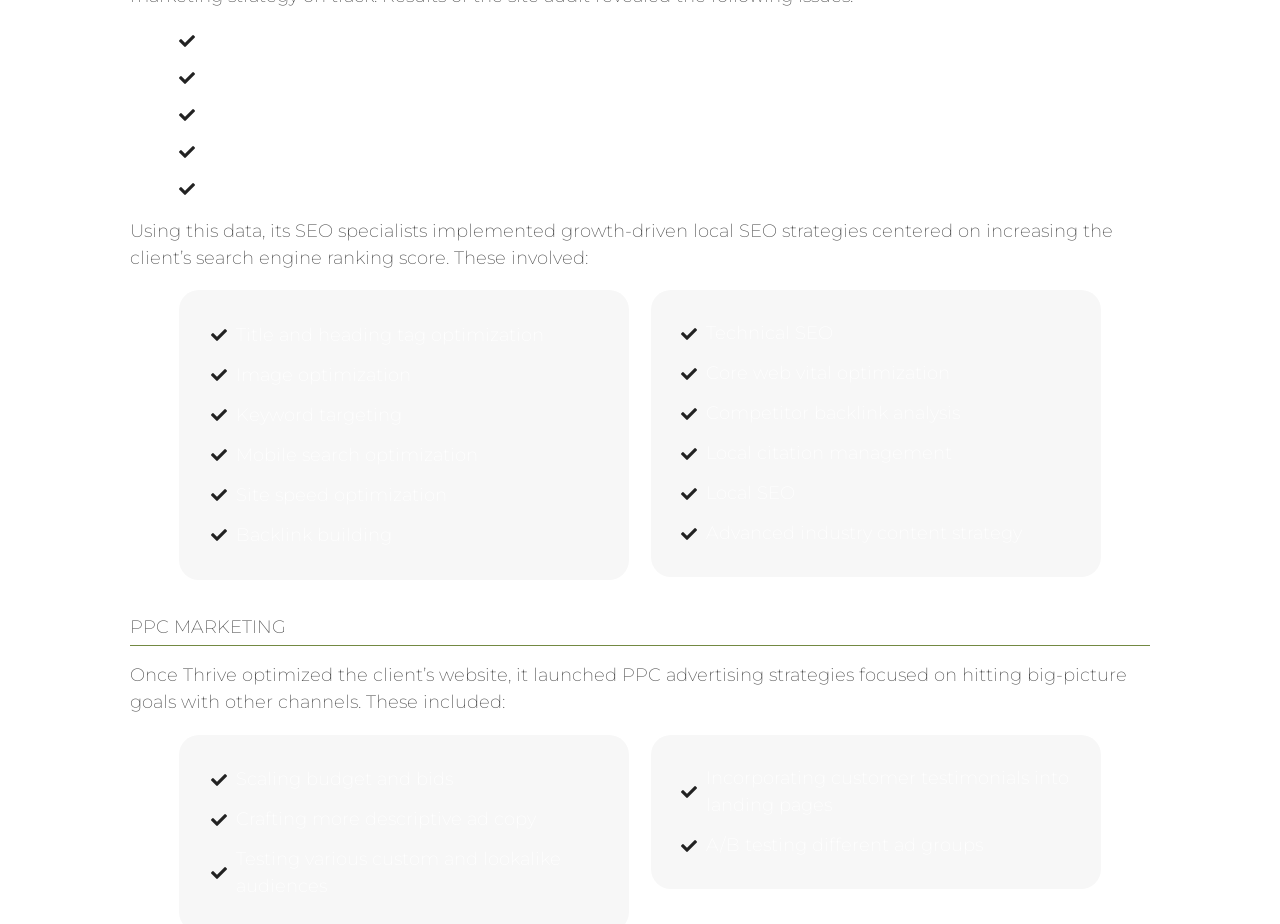Identify the bounding box coordinates for the element you need to click to achieve the following task: "Read about testing various custom and lookalike audiences". The coordinates must be four float values ranging from 0 to 1, formatted as [left, top, right, bottom].

[0.164, 0.916, 0.467, 0.974]